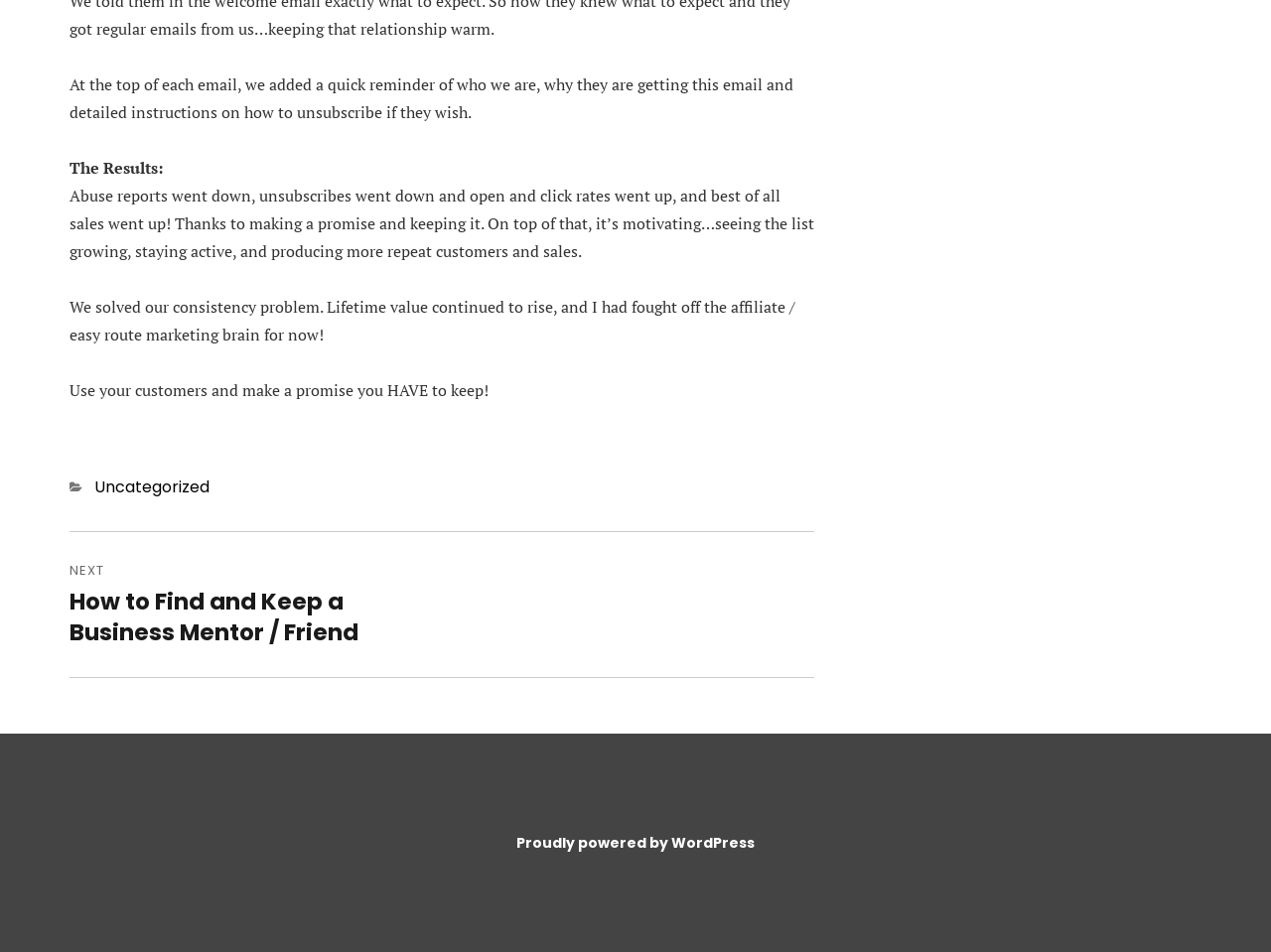Determine the bounding box of the UI element mentioned here: "Proudly powered by WordPress". The coordinates must be in the format [left, top, right, bottom] with values ranging from 0 to 1.

[0.406, 0.875, 0.594, 0.896]